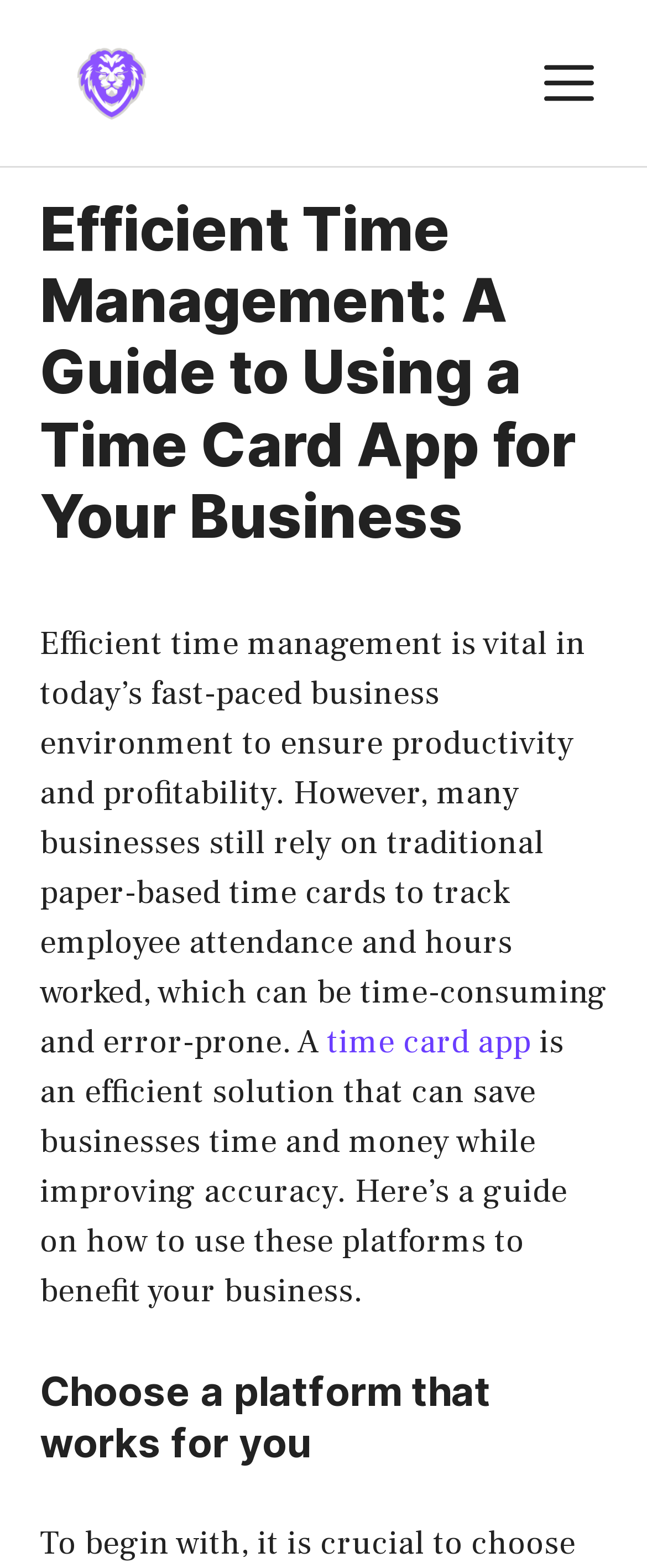Given the element description "time card app" in the screenshot, predict the bounding box coordinates of that UI element.

[0.505, 0.651, 0.821, 0.679]